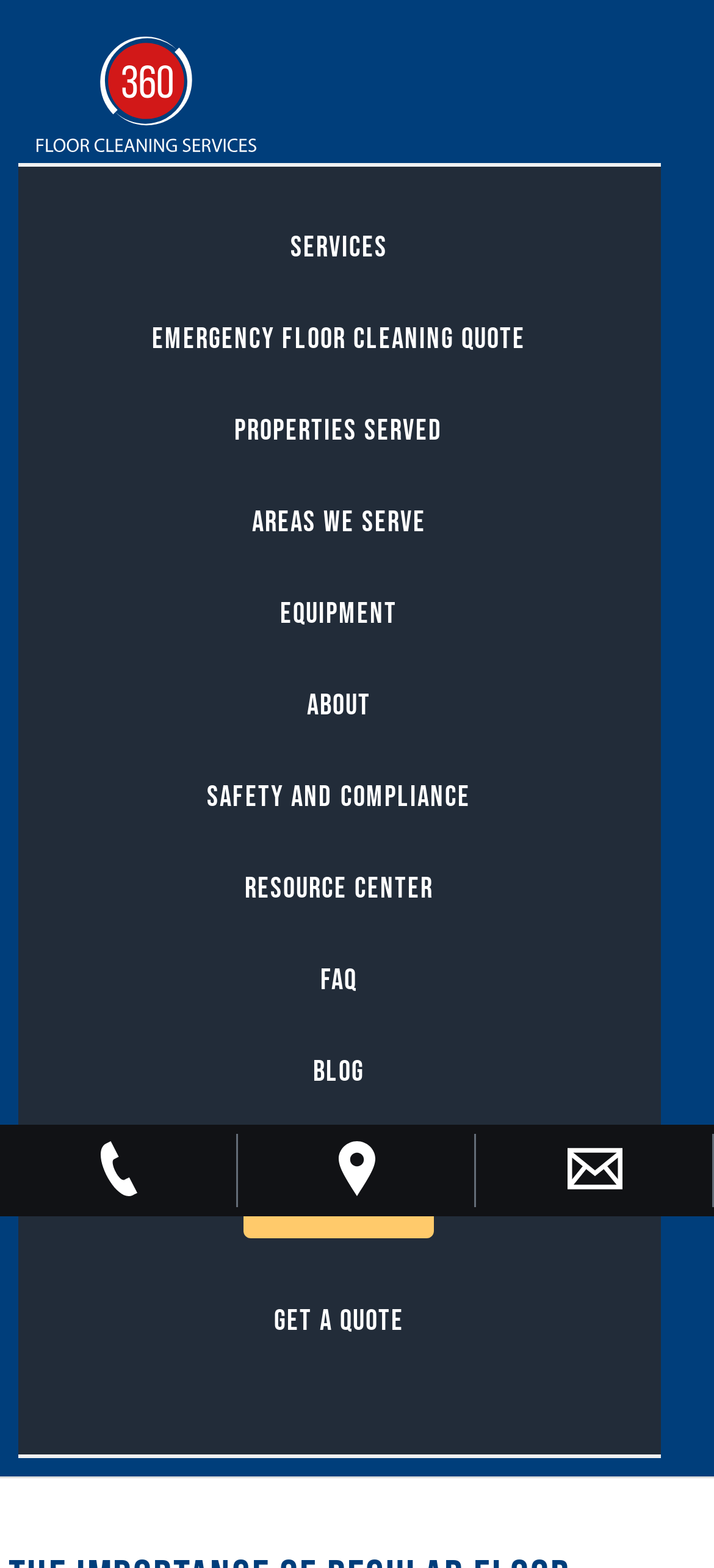Respond concisely with one word or phrase to the following query:
What is the purpose of the 'Skip to' links?

Accessibility